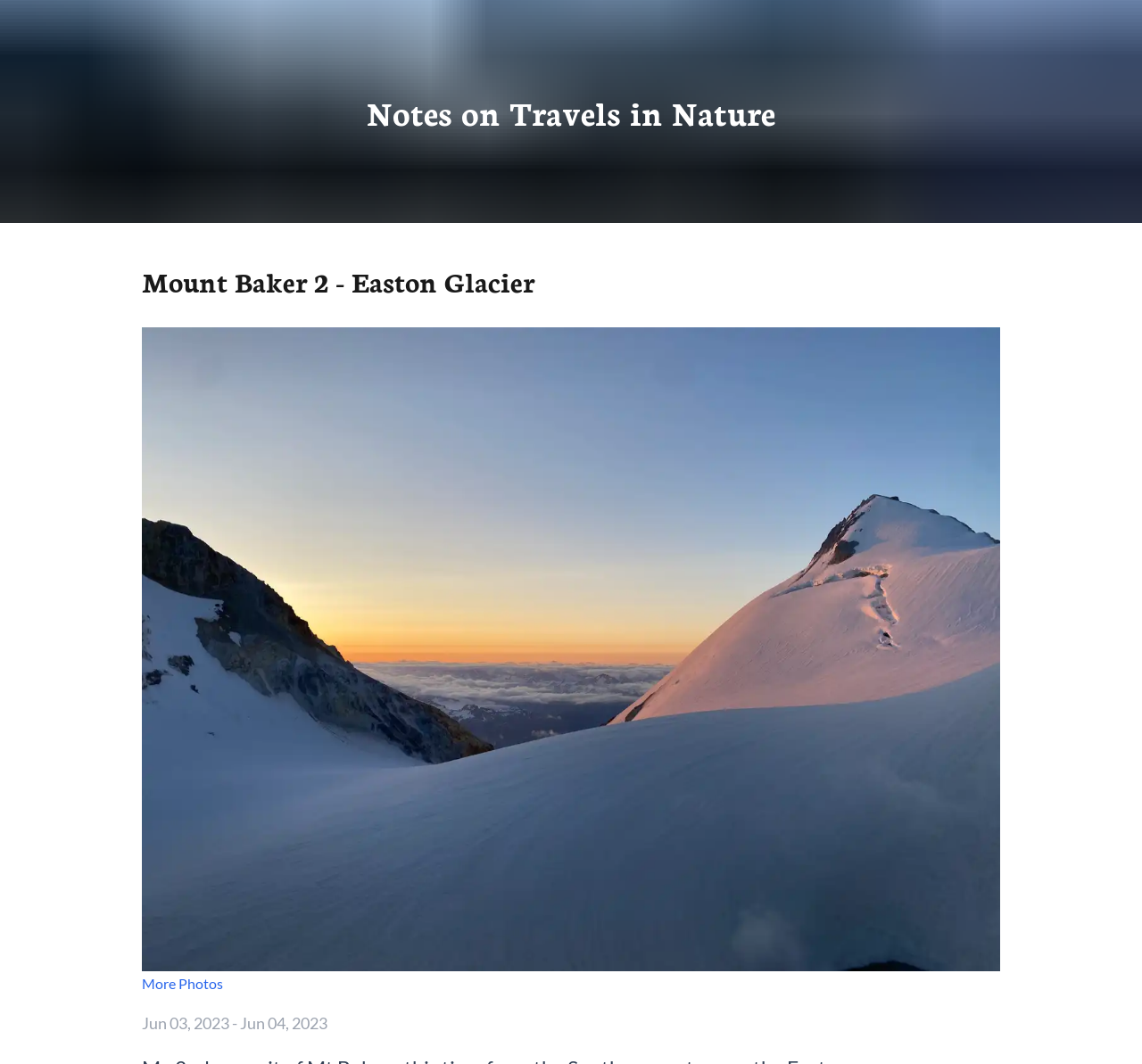Determine the bounding box coordinates (top-left x, top-left y, bottom-right x, bottom-right y) of the UI element described in the following text: Can't Help Falling in Love

None